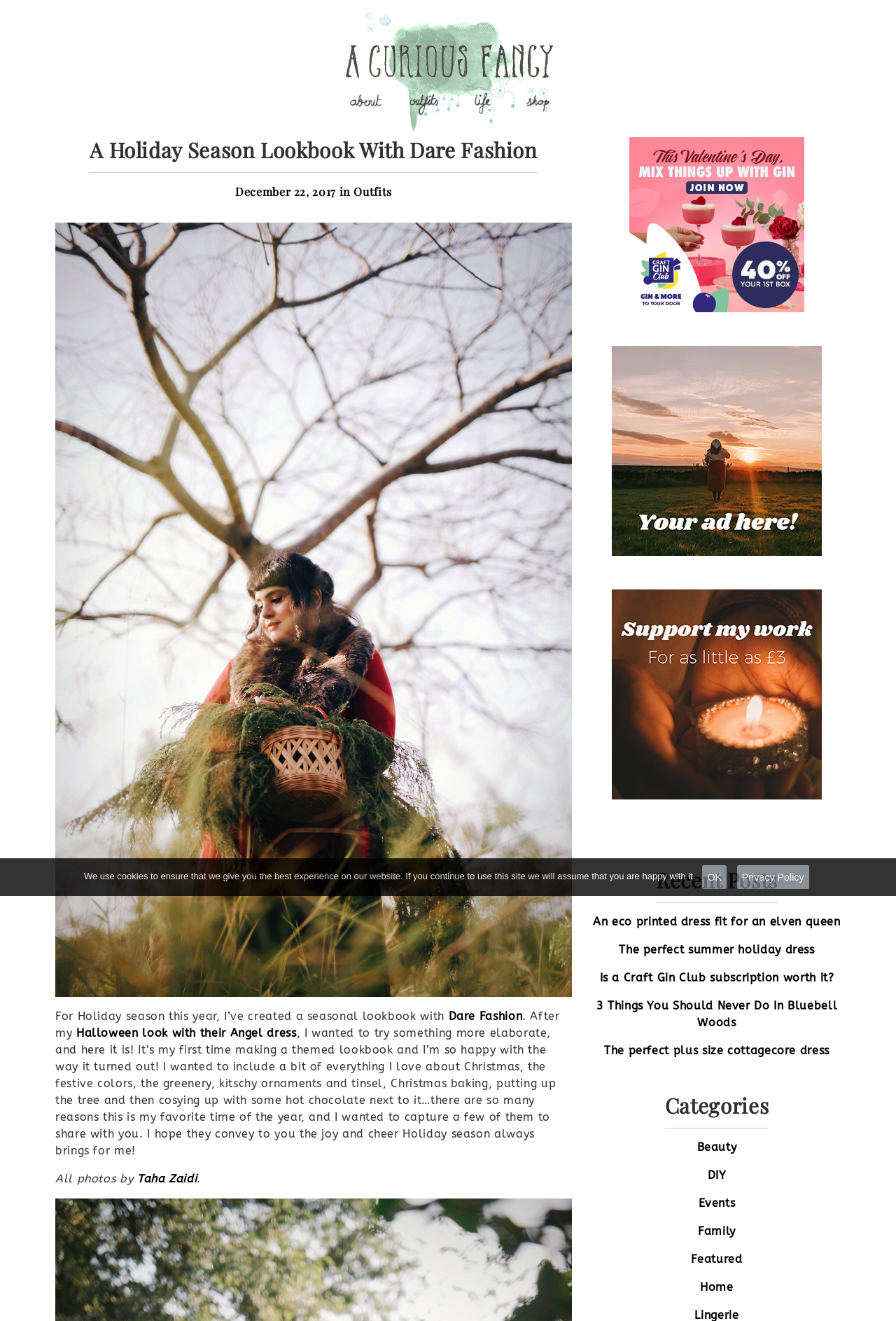Respond to the question below with a single word or phrase:
What is the category of the post 'An eco printed dress fit for an elven queen'?

Featured